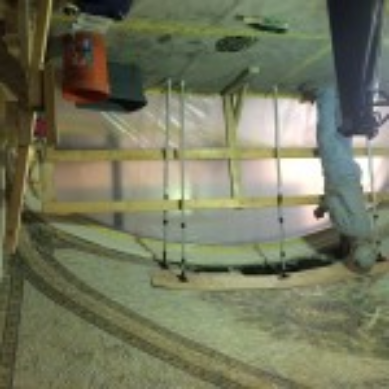Using the information shown in the image, answer the question with as much detail as possible: What is likely housed in the orange container?

The orange container positioned nearby is likely housing tools or materials essential for the restoration process, indicating that it is being used to store necessary equipment for the project.